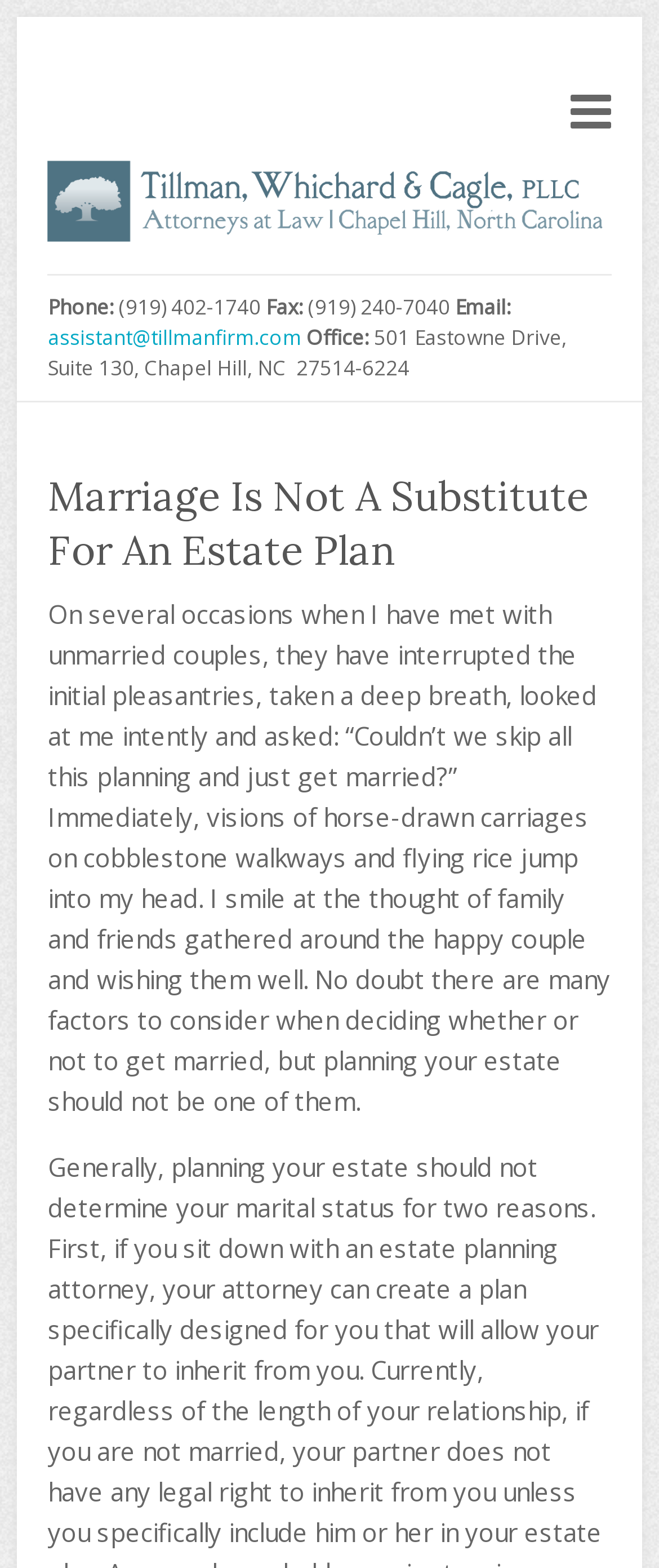What is the topic of the article on the webpage?
Provide a concise answer using a single word or phrase based on the image.

Marriage and estate planning